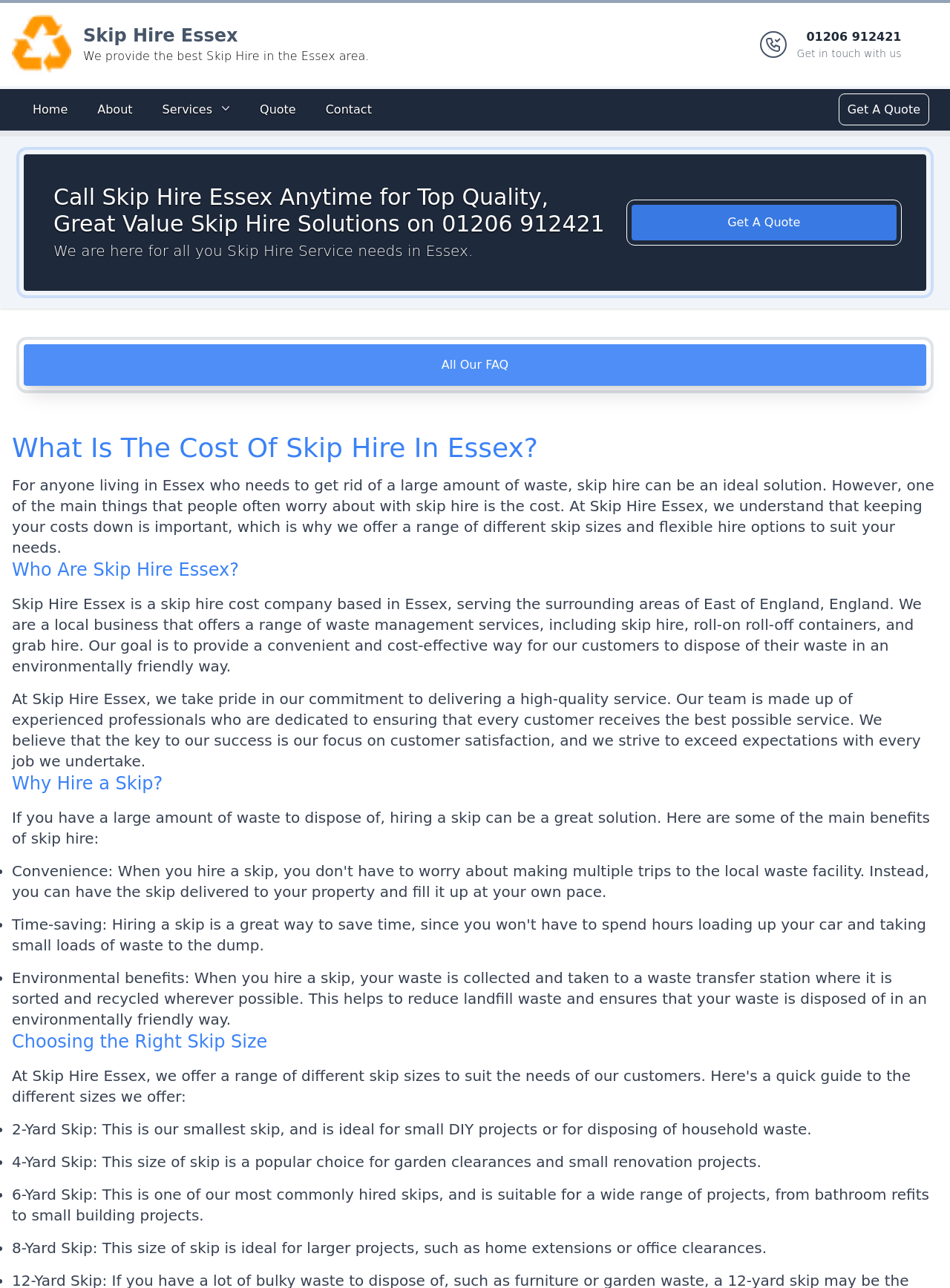Identify the bounding box coordinates for the UI element described as: "All Our FAQ".

[0.038, 0.276, 0.962, 0.29]